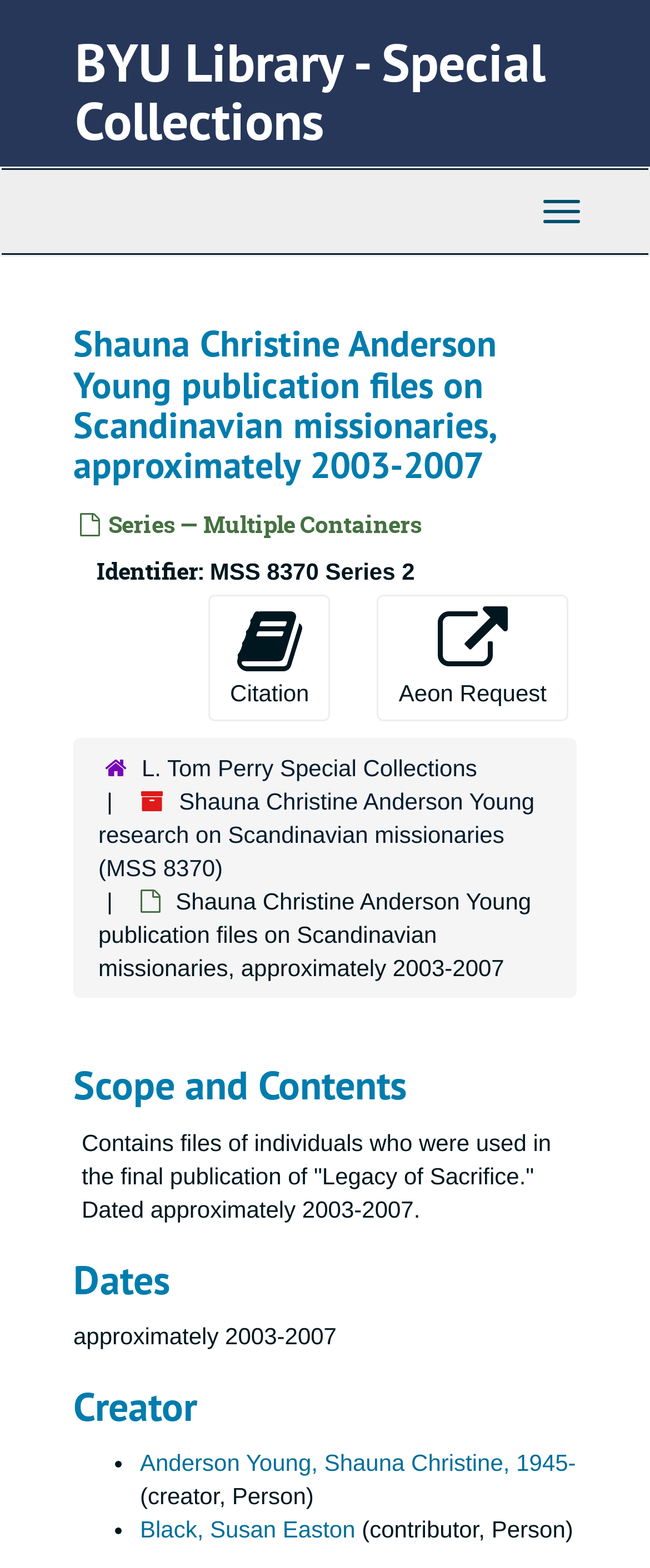Please locate the bounding box coordinates of the element that should be clicked to achieve the given instruction: "View Shauna Christine Anderson Young research on Scandinavian missionaries".

[0.151, 0.503, 0.822, 0.562]